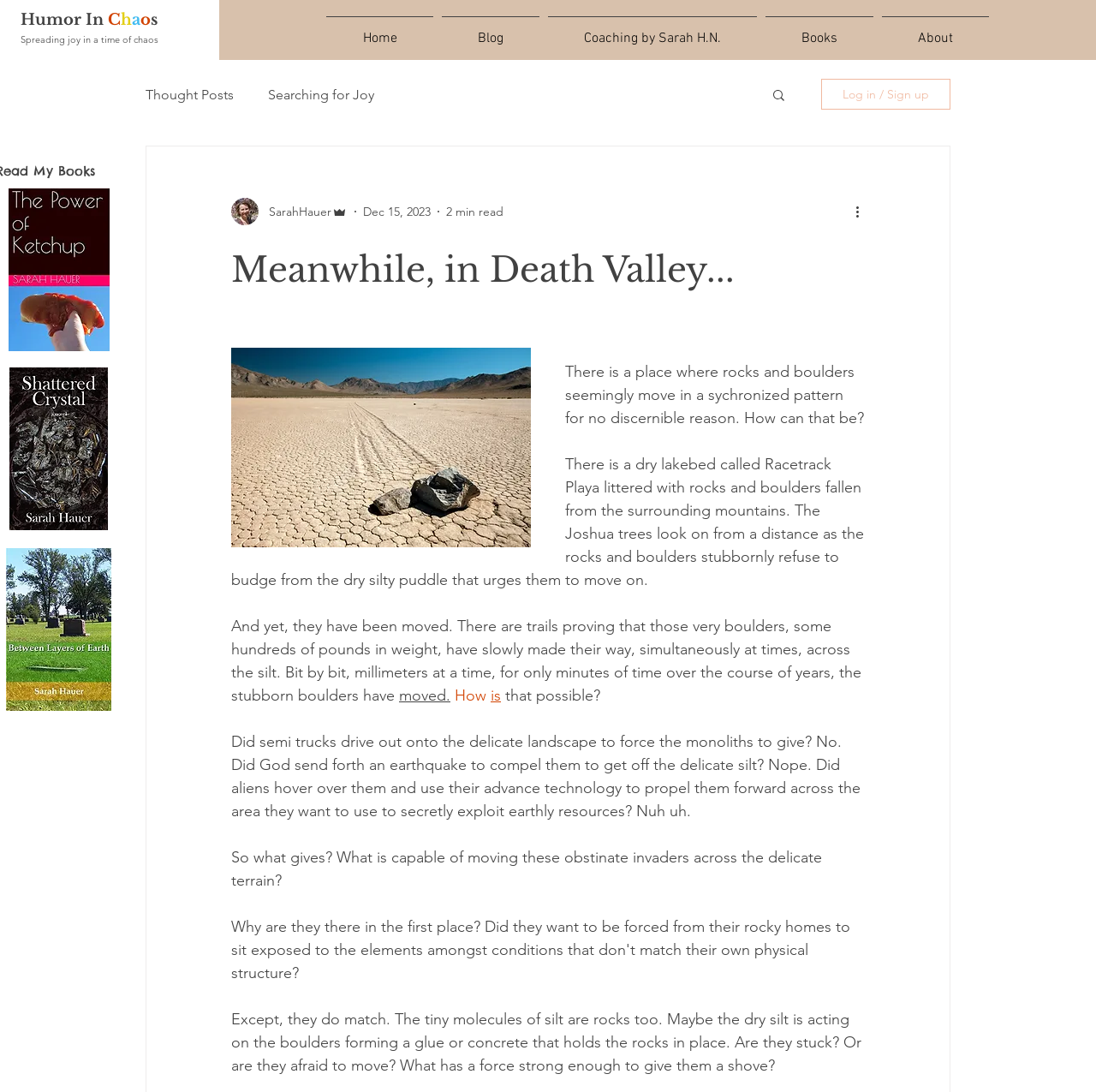What is the weight of the boulders mentioned in the article?
Using the visual information, reply with a single word or short phrase.

hundreds of pounds